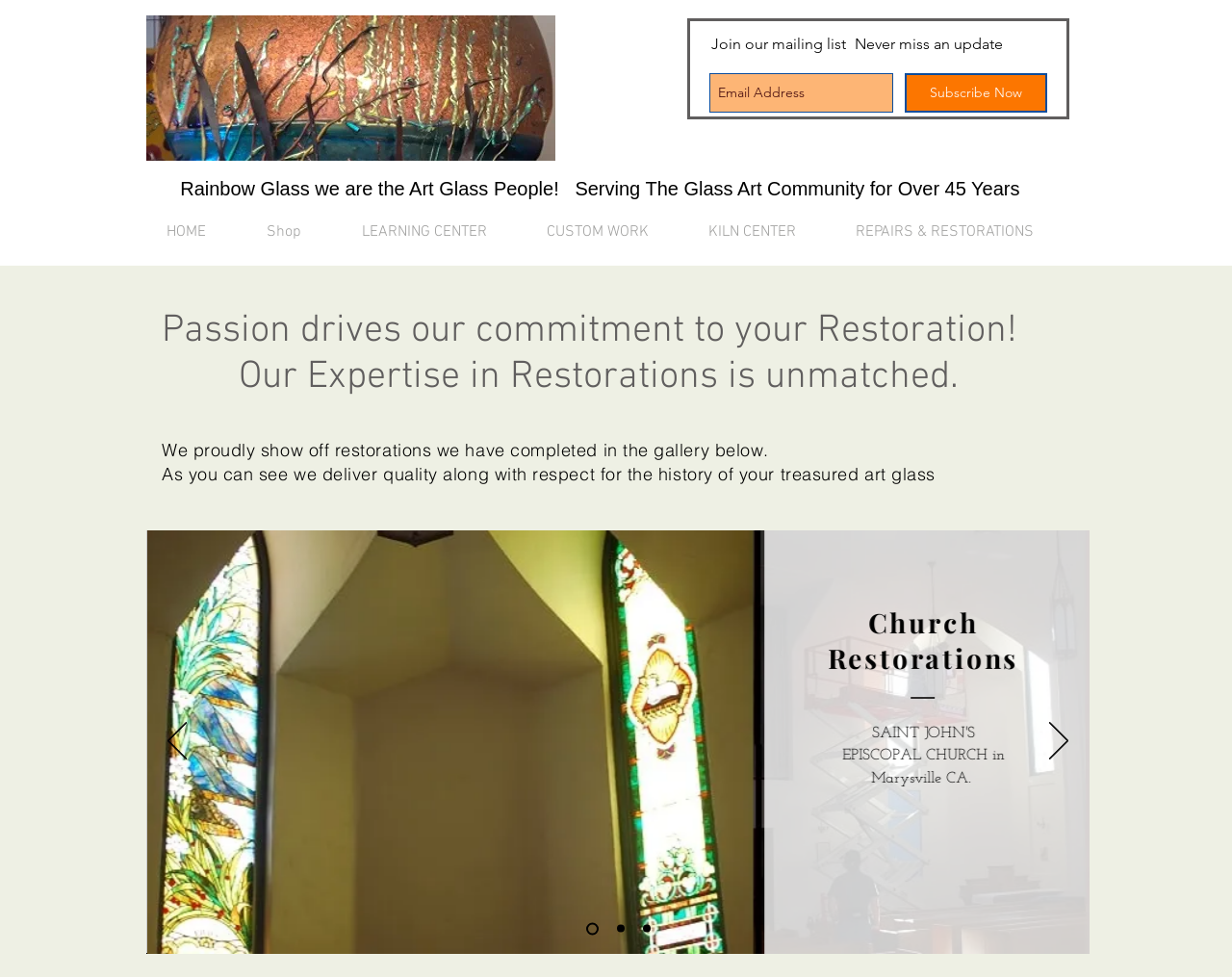Find the bounding box coordinates of the clickable region needed to perform the following instruction: "Log in to the website". The coordinates should be provided as four float numbers between 0 and 1, i.e., [left, top, right, bottom].

None